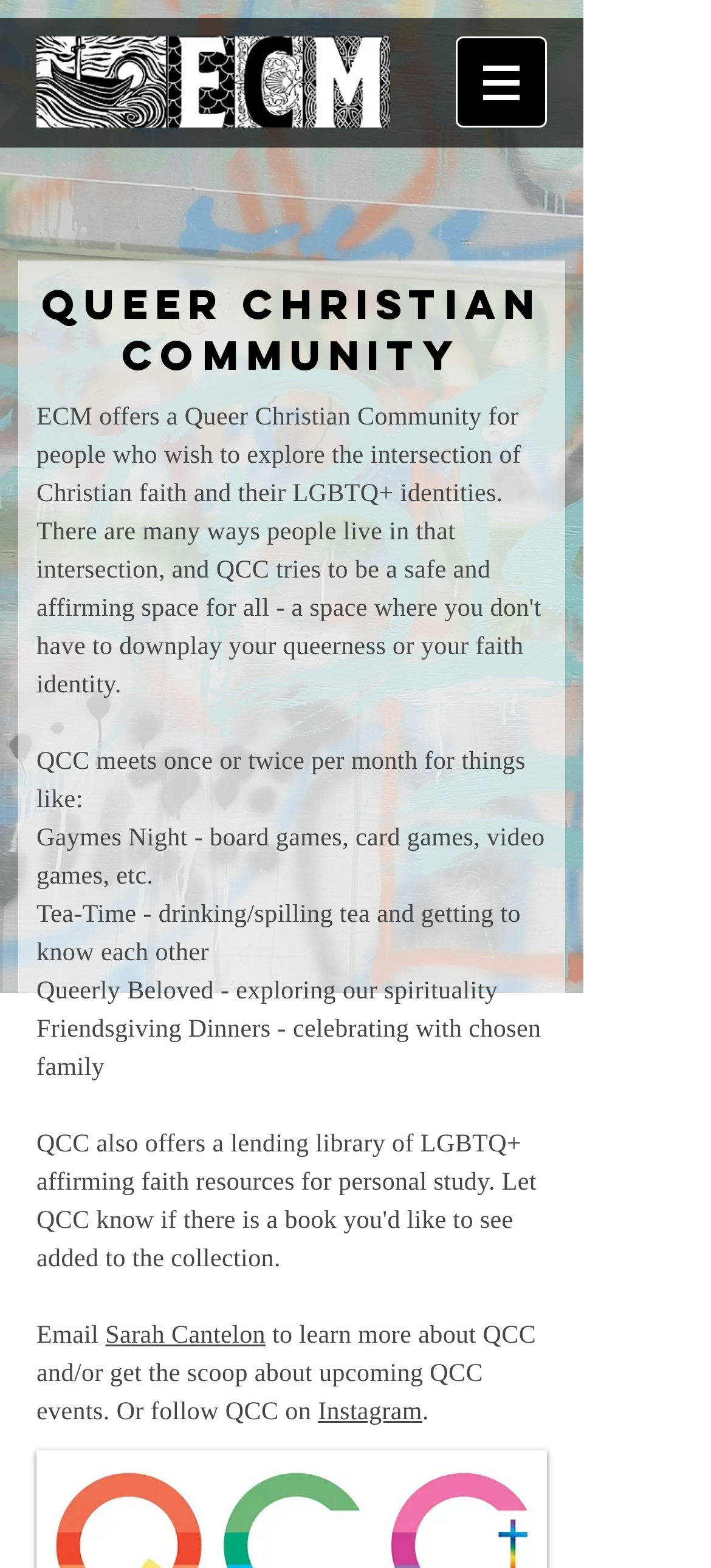Based on what you see in the screenshot, provide a thorough answer to this question: What is the name of the organization?

The name of the organization can be found in the heading element on the webpage, which is 'queer Christian Community'.